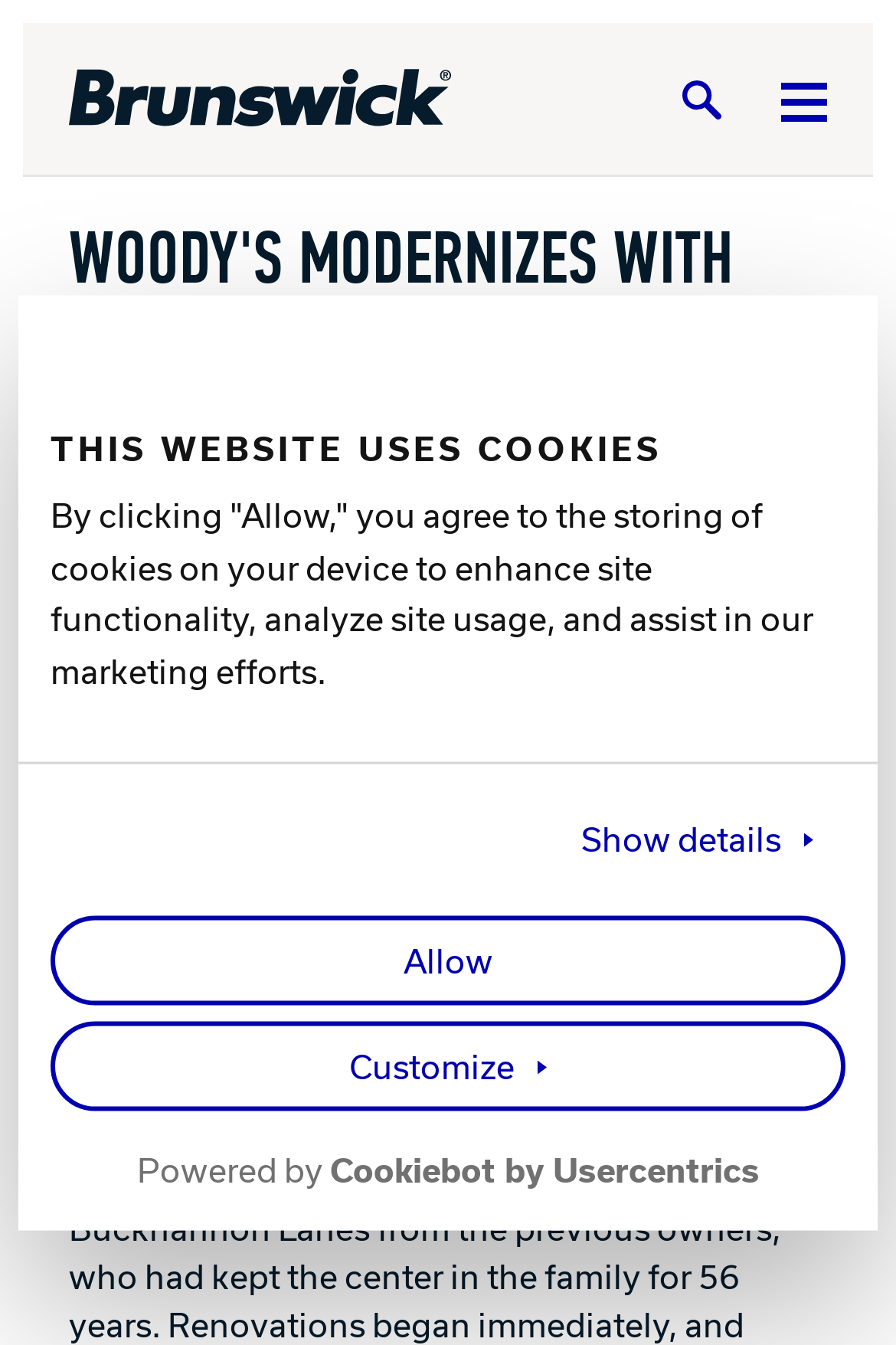Generate the text content of the main heading of the webpage.

WOODY'S MODERNIZES WITH BRUNSWICK